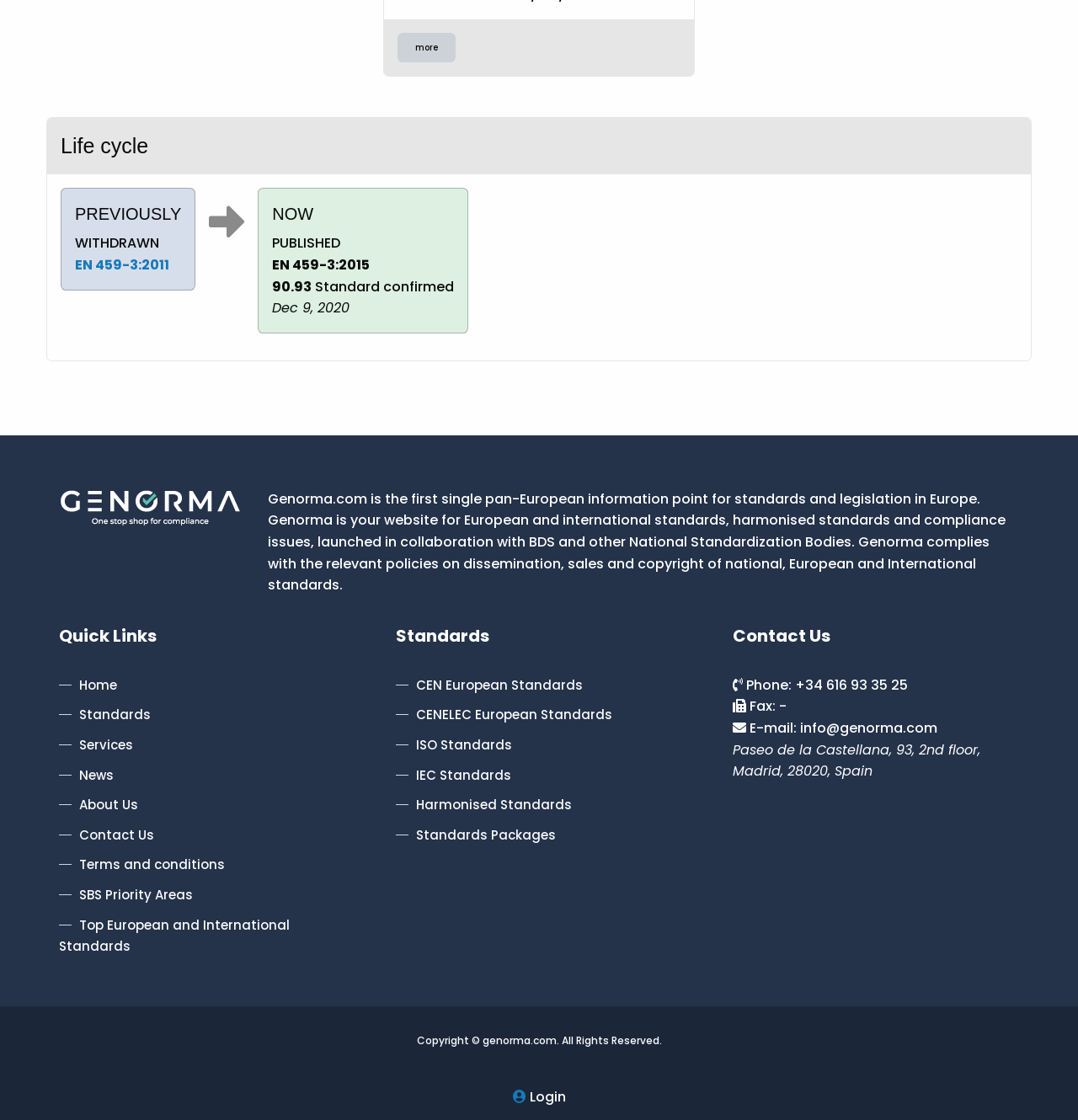Locate the bounding box coordinates of the area that needs to be clicked to fulfill the following instruction: "Login to the website". The coordinates should be in the format of four float numbers between 0 and 1, namely [left, top, right, bottom].

[0.491, 0.971, 0.525, 0.988]